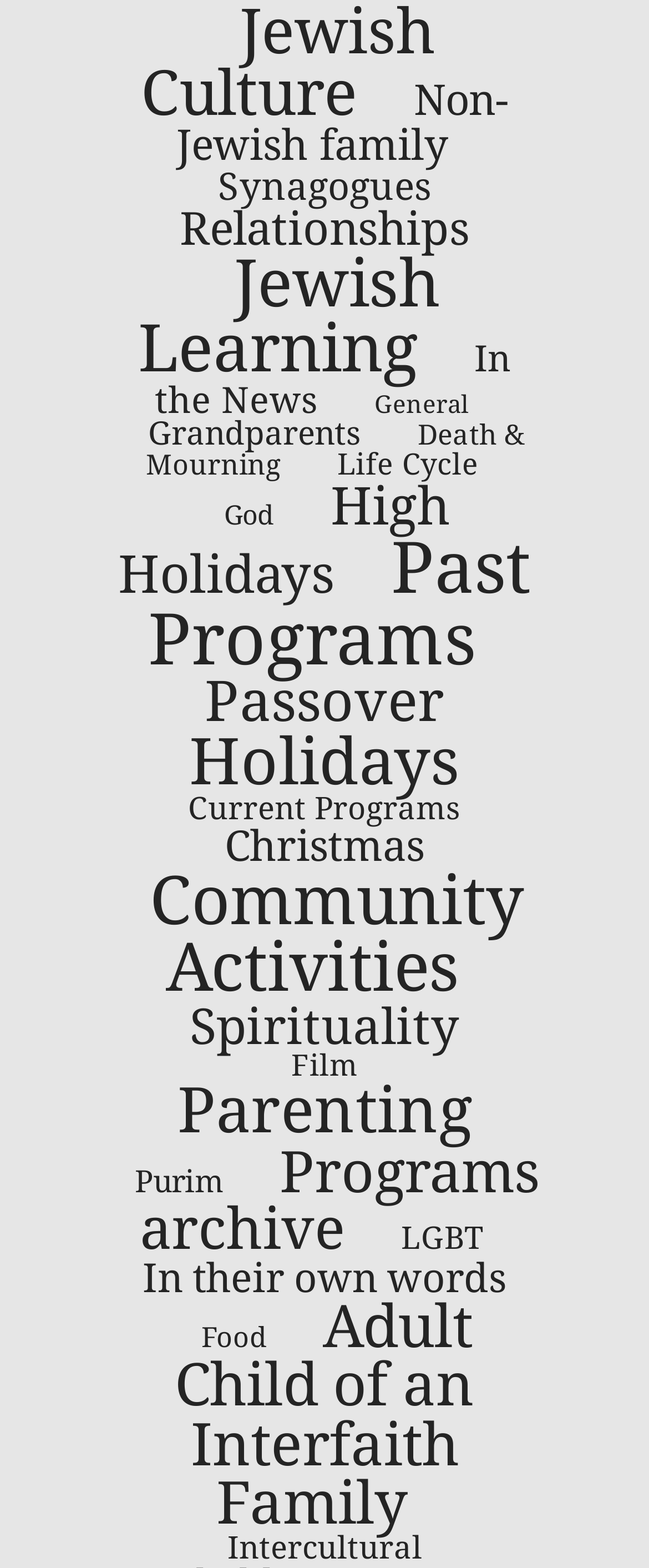Is there a topic related to food?
Look at the image and respond with a one-word or short phrase answer.

Yes